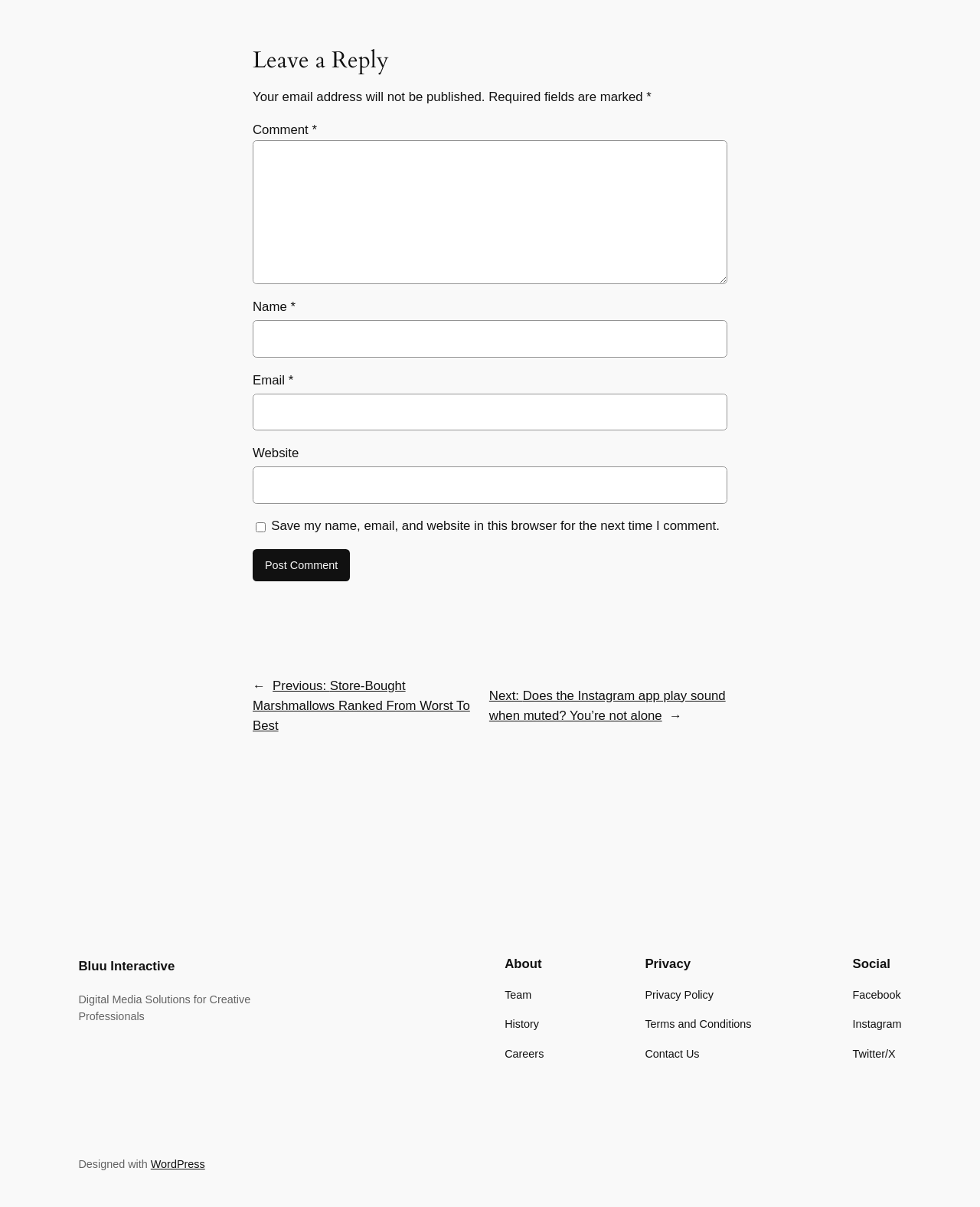What is the button below the comment text box for?
Based on the visual content, answer with a single word or a brief phrase.

Post Comment